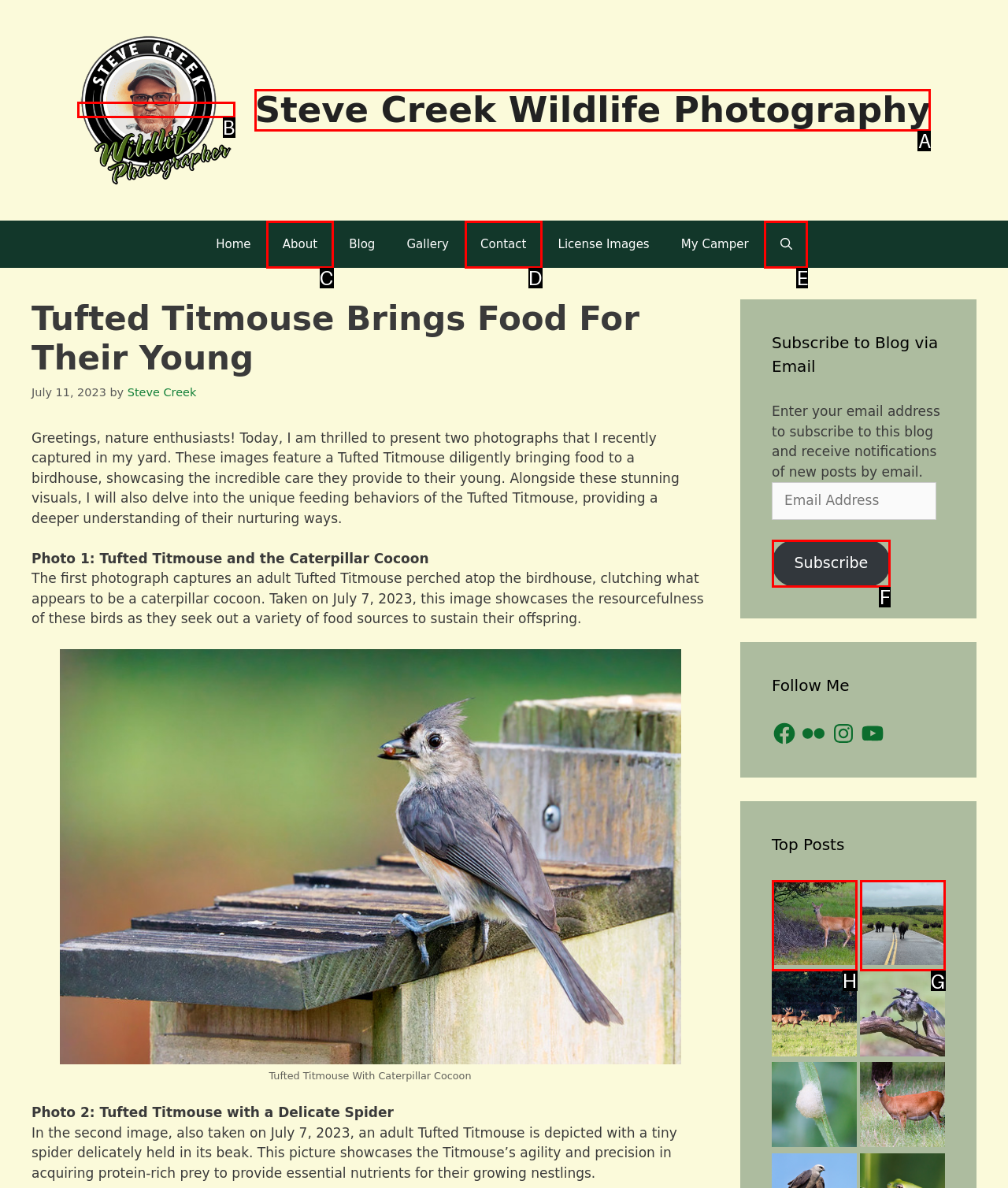Choose the HTML element that needs to be clicked for the given task: View the 'Witnessing a Pregnant Whitetail Doe' post Respond by giving the letter of the chosen option.

H